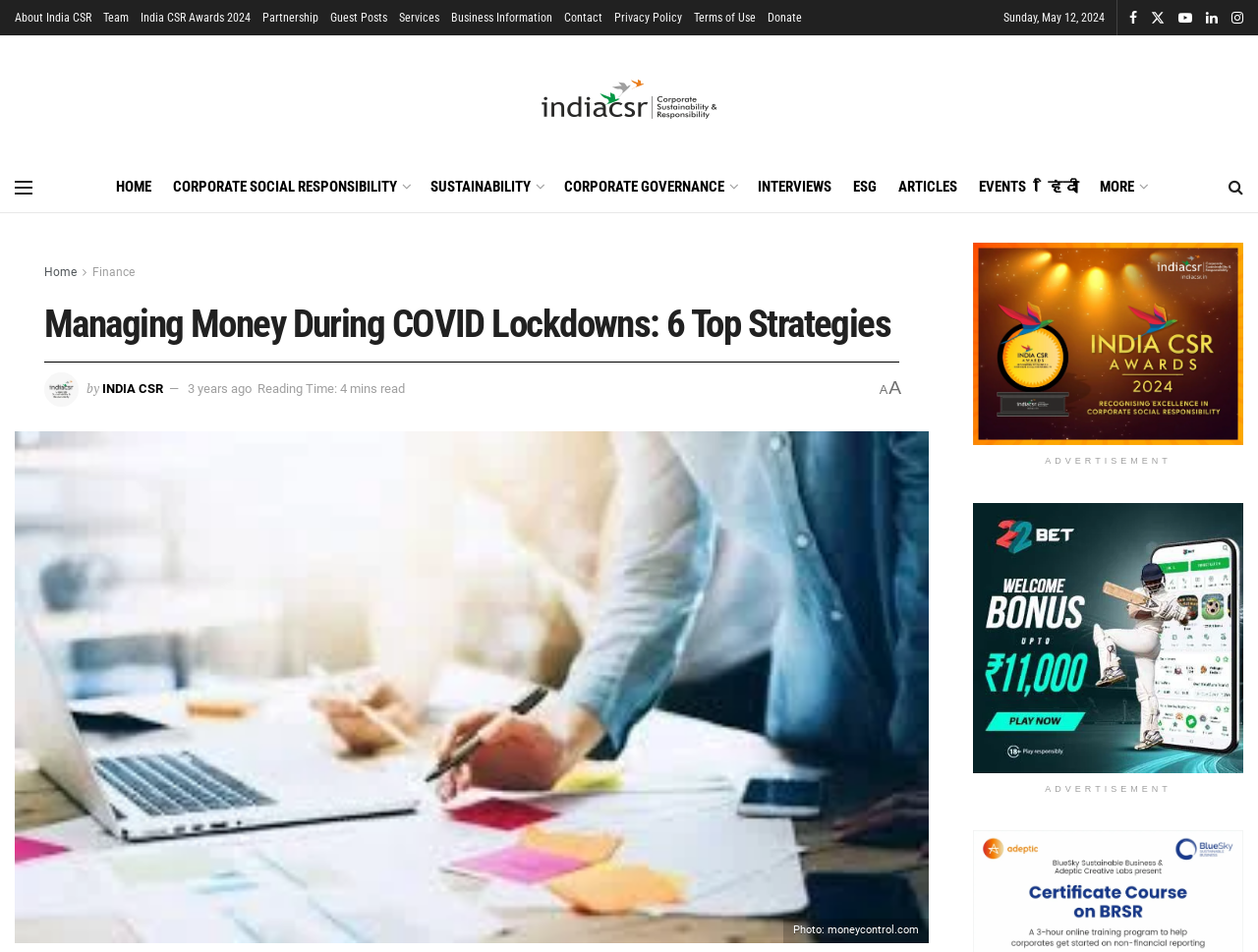Provide your answer to the question using just one word or phrase: How many images are there on the webpage?

5